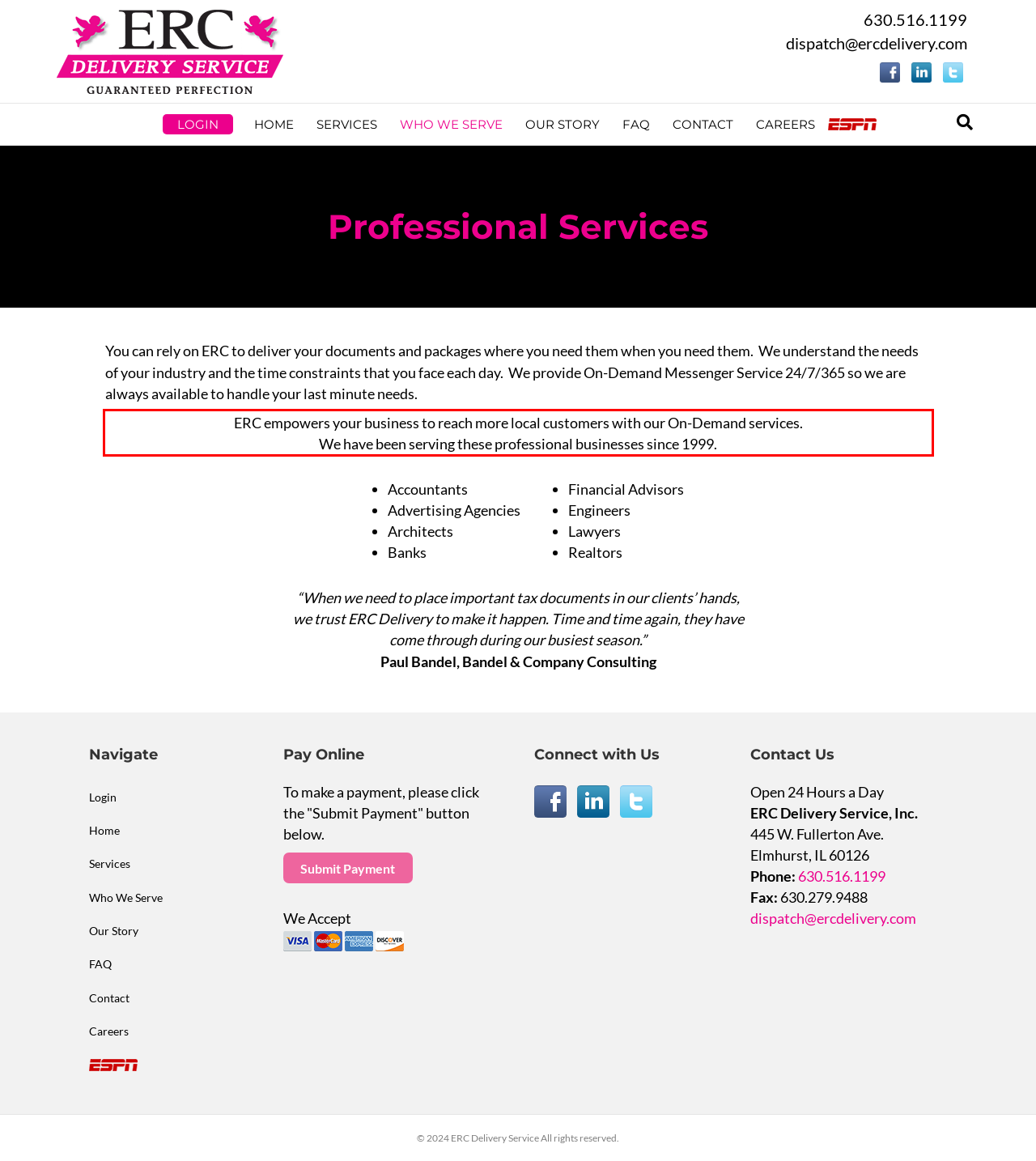Please take the screenshot of the webpage, find the red bounding box, and generate the text content that is within this red bounding box.

ERC empowers your business to reach more local customers with our On-Demand services. We have been serving these professional businesses since 1999.